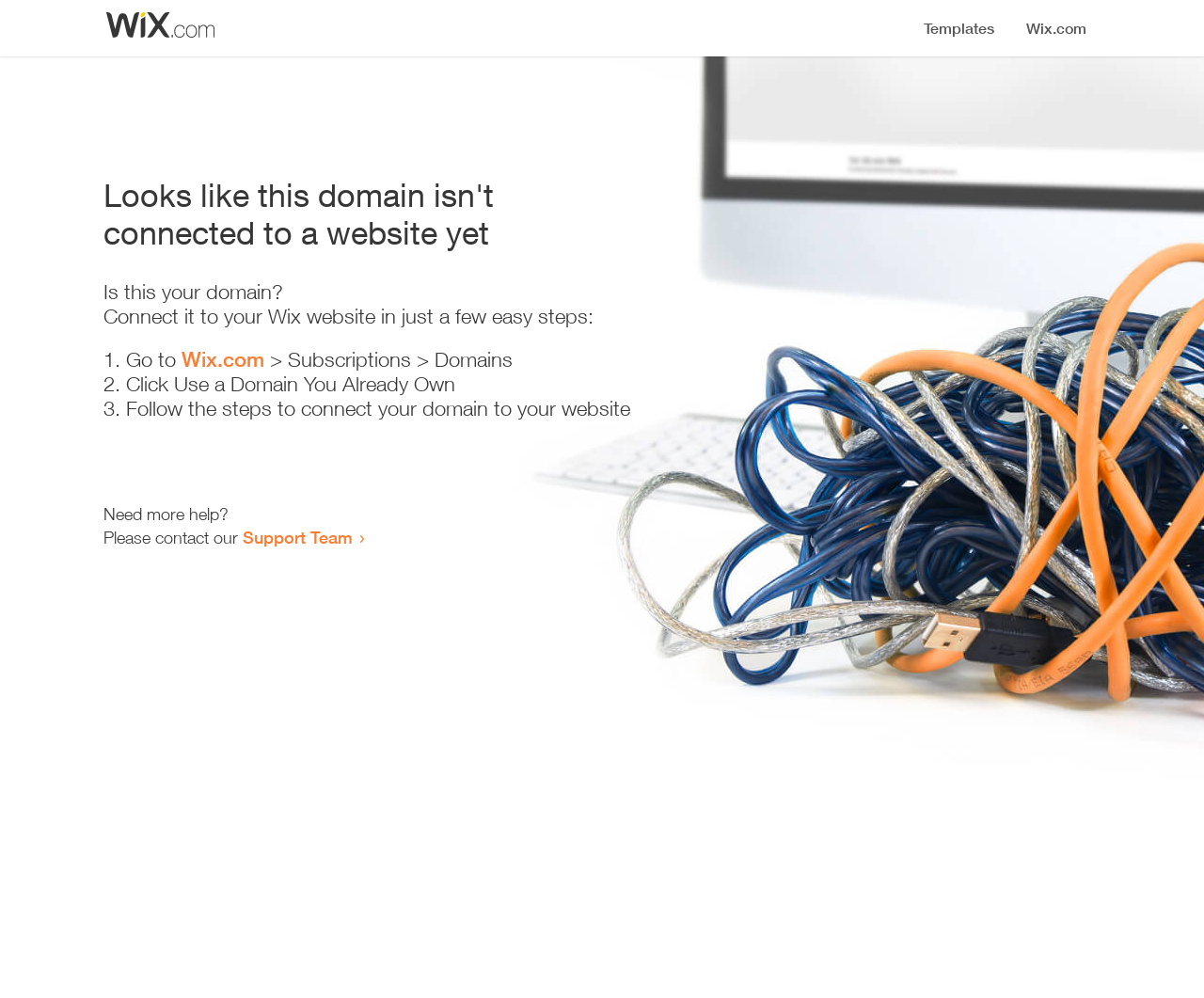What is the status of the domain?
Kindly give a detailed and elaborate answer to the question.

Based on the heading 'Looks like this domain isn't connected to a website yet', it is clear that the domain is not connected to a website.